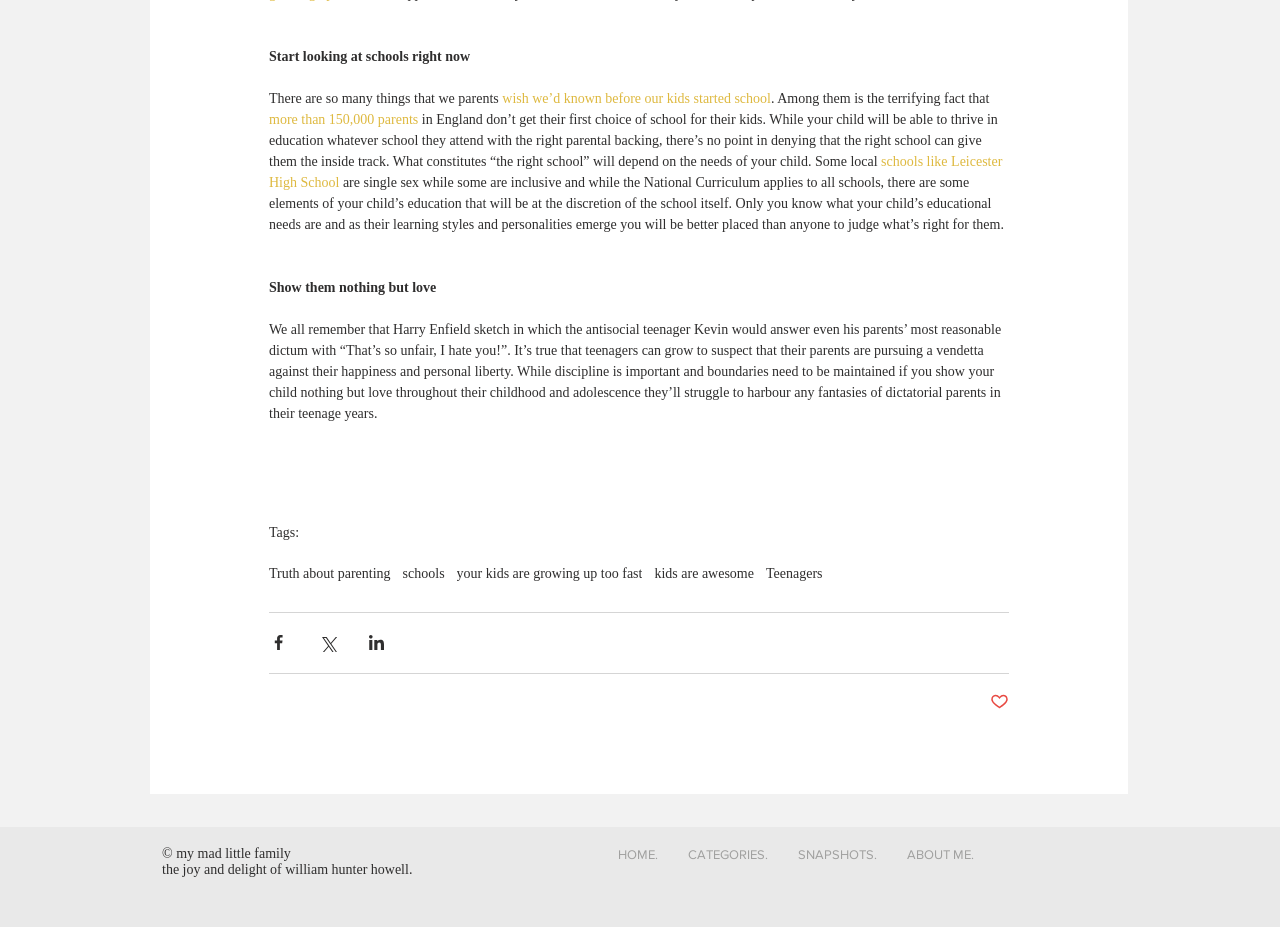Provide a one-word or brief phrase answer to the question:
What is the main topic of this article?

Schools and parenting